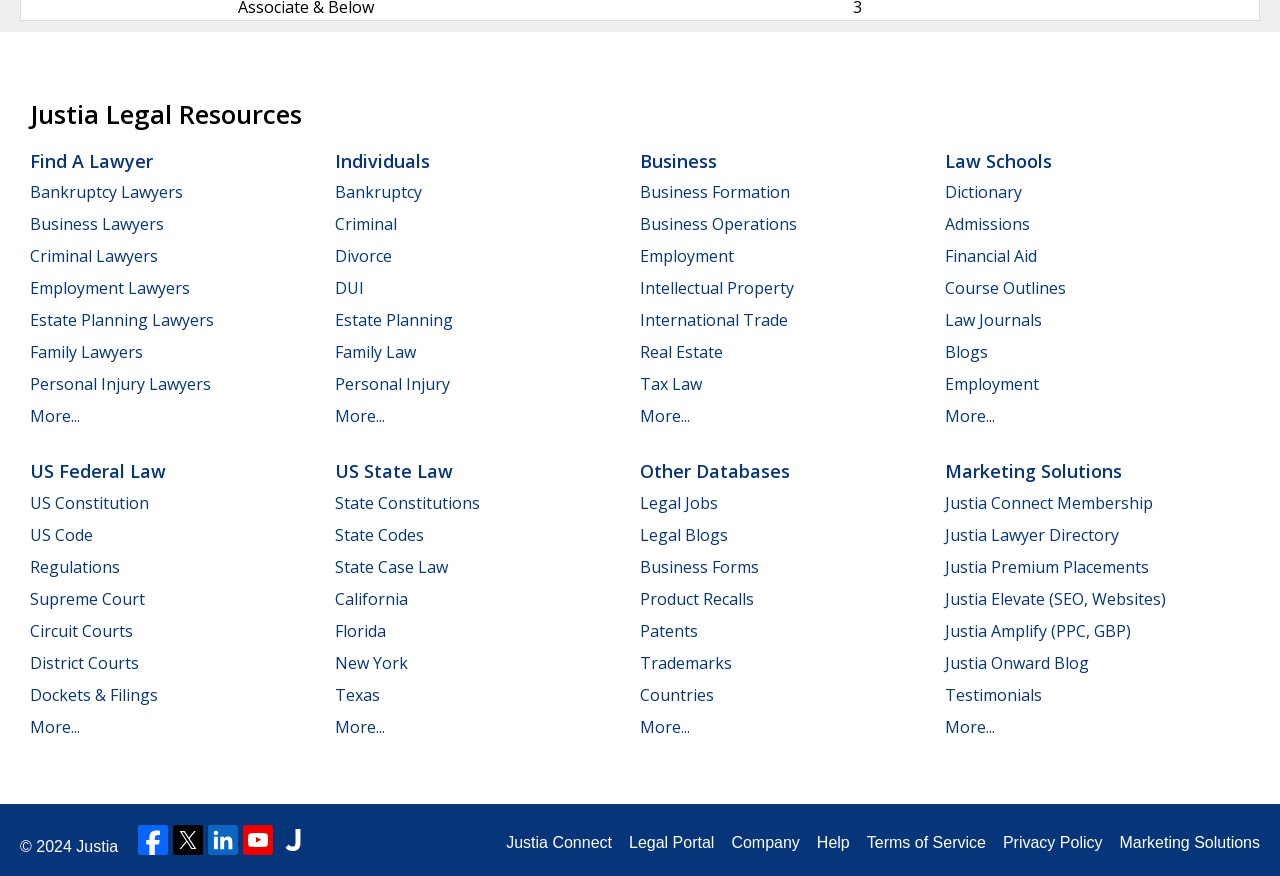Find the bounding box of the web element that fits this description: "Personal Injury".

[0.262, 0.426, 0.352, 0.451]